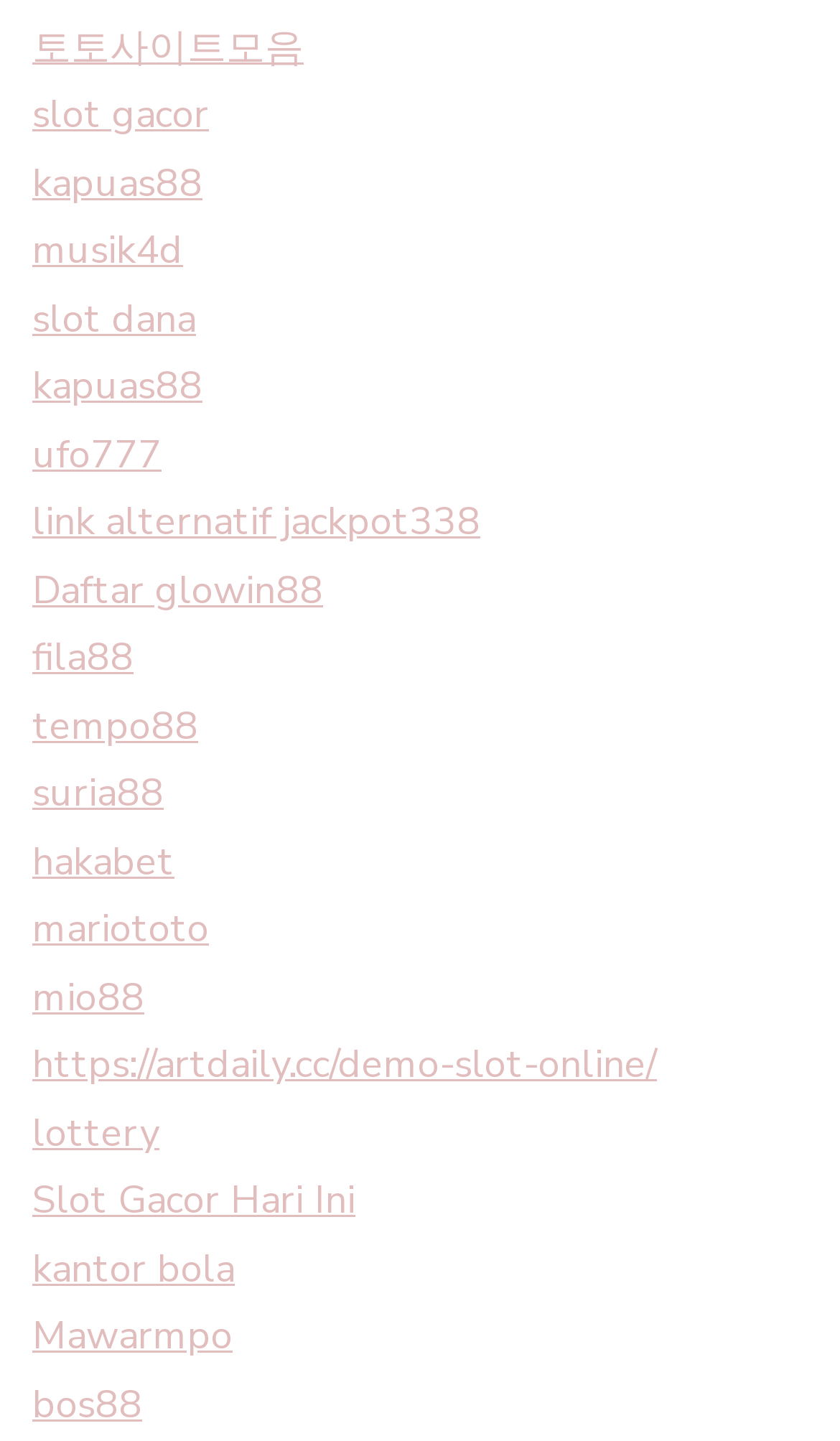Extract the bounding box coordinates of the UI element described by: "lottery". The coordinates should include four float numbers ranging from 0 to 1, e.g., [left, top, right, bottom].

[0.038, 0.768, 0.19, 0.804]